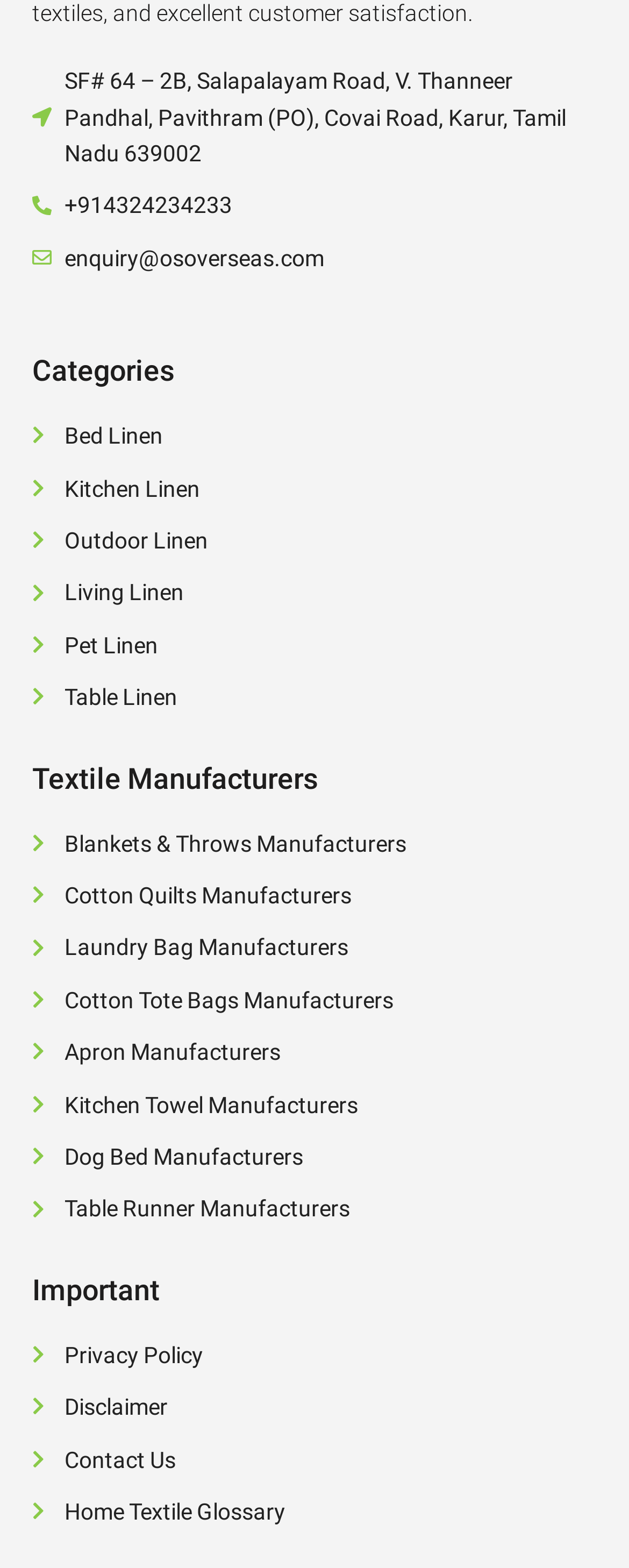Please provide a detailed answer to the question below based on the screenshot: 
What is the purpose of the 'Textile Manufacturers' section?

The 'Textile Manufacturers' section lists various manufacturers of textile products, such as Blankets & Throws, Cotton Quilts, Laundry Bag, and more. This section appears to provide information about different manufacturers in the textile industry.